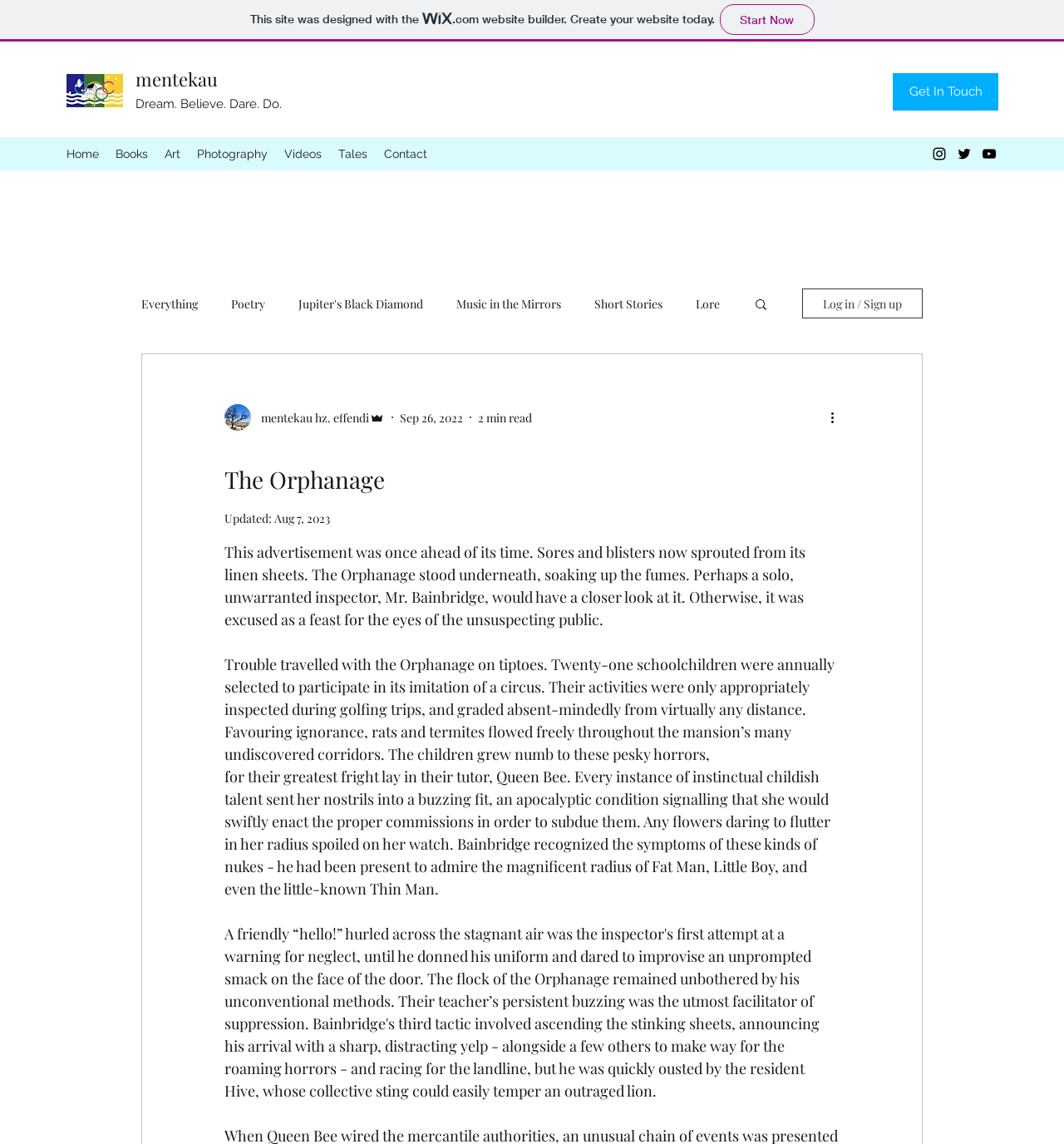Produce an extensive caption that describes everything on the webpage.

This webpage is titled "The Orphanage" and appears to be a blog or website for an individual or entity with the same name. At the top of the page, there is a link to create a website with Wix.com, accompanied by a small Wix logo. Below this, there is a flag icon and a text element with the name "mentekau". 

To the right of these elements, there is a navigation menu with links to different sections of the website, including "Home", "Books", "Art", "Photography", "Videos", "Tales", and "Contact". Below this menu, there is a social media bar with links to Instagram, Twitter, and YouTube, each accompanied by their respective icons.

On the left side of the page, there is a blog navigation menu with links to different categories, including "Everything", "Poetry", "Jupiter's Black Diamond", "Music in the Mirrors", "Short Stories", and "Lore". Below this menu, there is a search button with a magnifying glass icon.

The main content of the page is a blog post with the title "The Orphanage". The post is divided into three paragraphs, which describe a mysterious and ominous scenario involving an orphanage, a solo inspector, and a tutor named Queen Bee. The text is quite descriptive and paints a vivid picture of the scene.

At the top right corner of the page, there is a button to log in or sign up, accompanied by a writer's picture and some text elements with the name "mentekau hz. effendi" and the role "Admin". There is also a "More actions" button and a date stamp indicating that the post was updated on August 7, 2023.